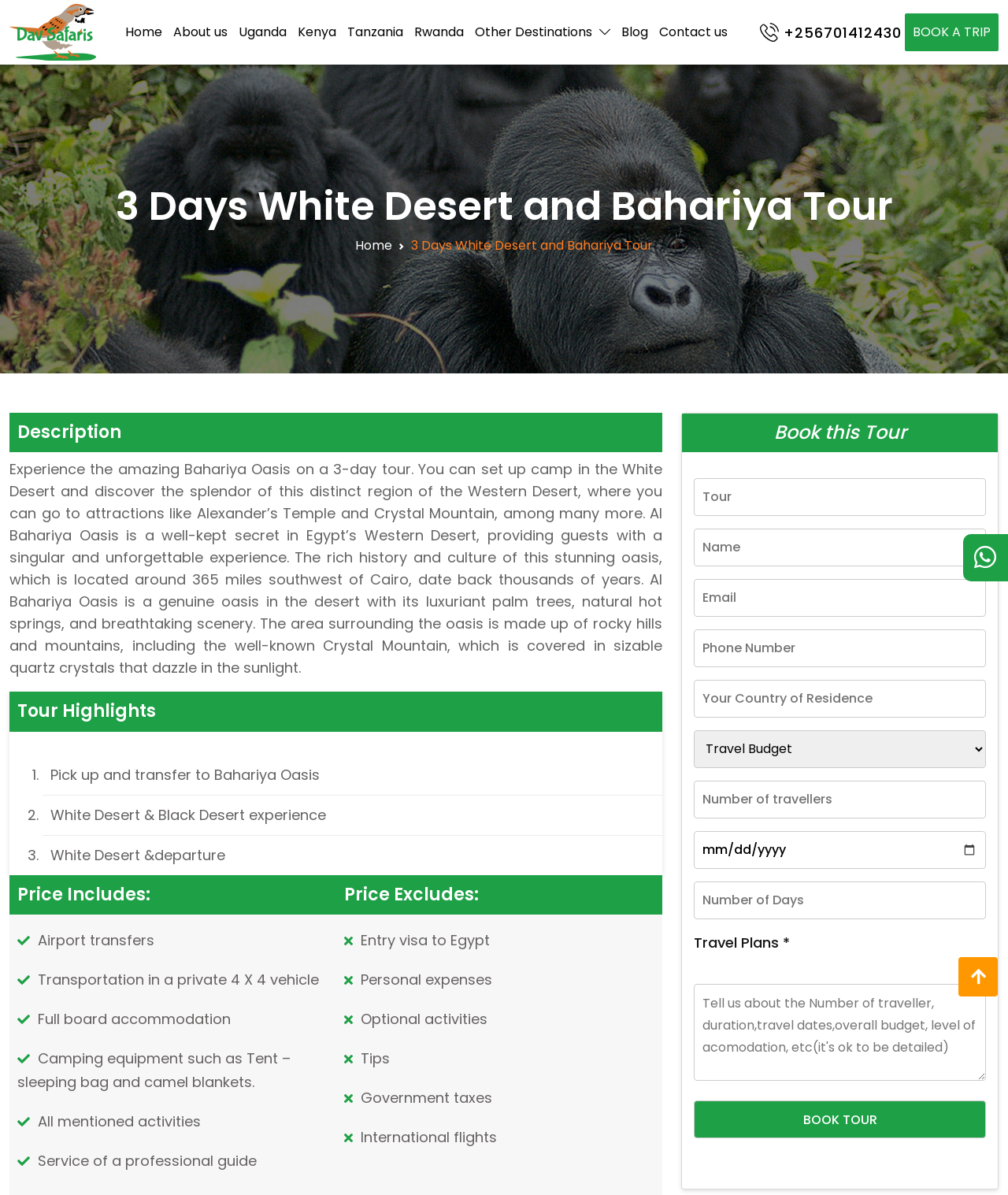Please identify the bounding box coordinates of the clickable area that will fulfill the following instruction: "Click the WhatsApp link". The coordinates should be in the format of four float numbers between 0 and 1, i.e., [left, top, right, bottom].

[0.955, 0.463, 0.999, 0.478]